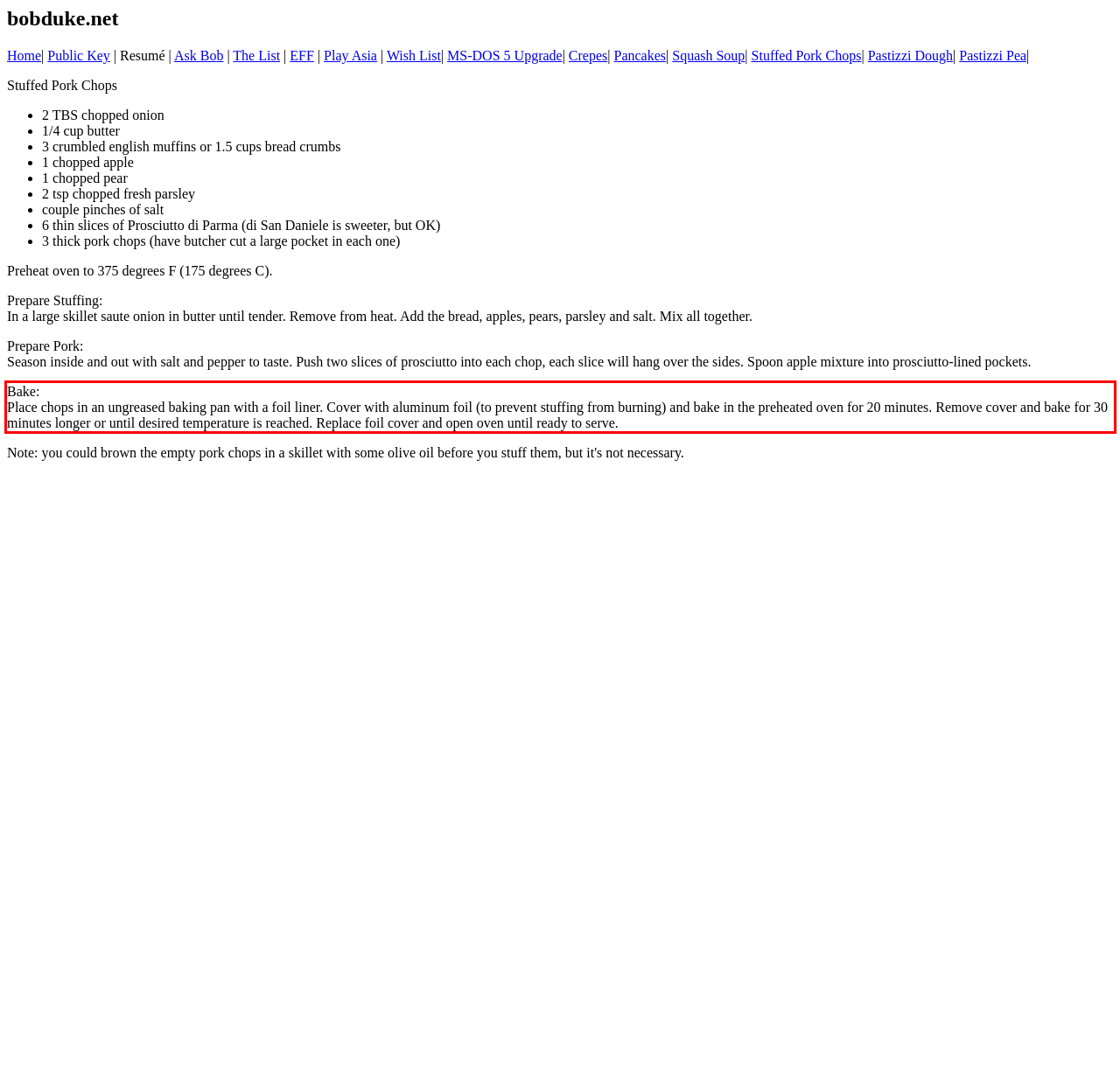Analyze the webpage screenshot and use OCR to recognize the text content in the red bounding box.

Bake: Place chops in an ungreased baking pan with a foil liner. Cover with aluminum foil (to prevent stuffing from burning) and bake in the preheated oven for 20 minutes. Remove cover and bake for 30 minutes longer or until desired temperature is reached. Replace foil cover and open oven until ready to serve.